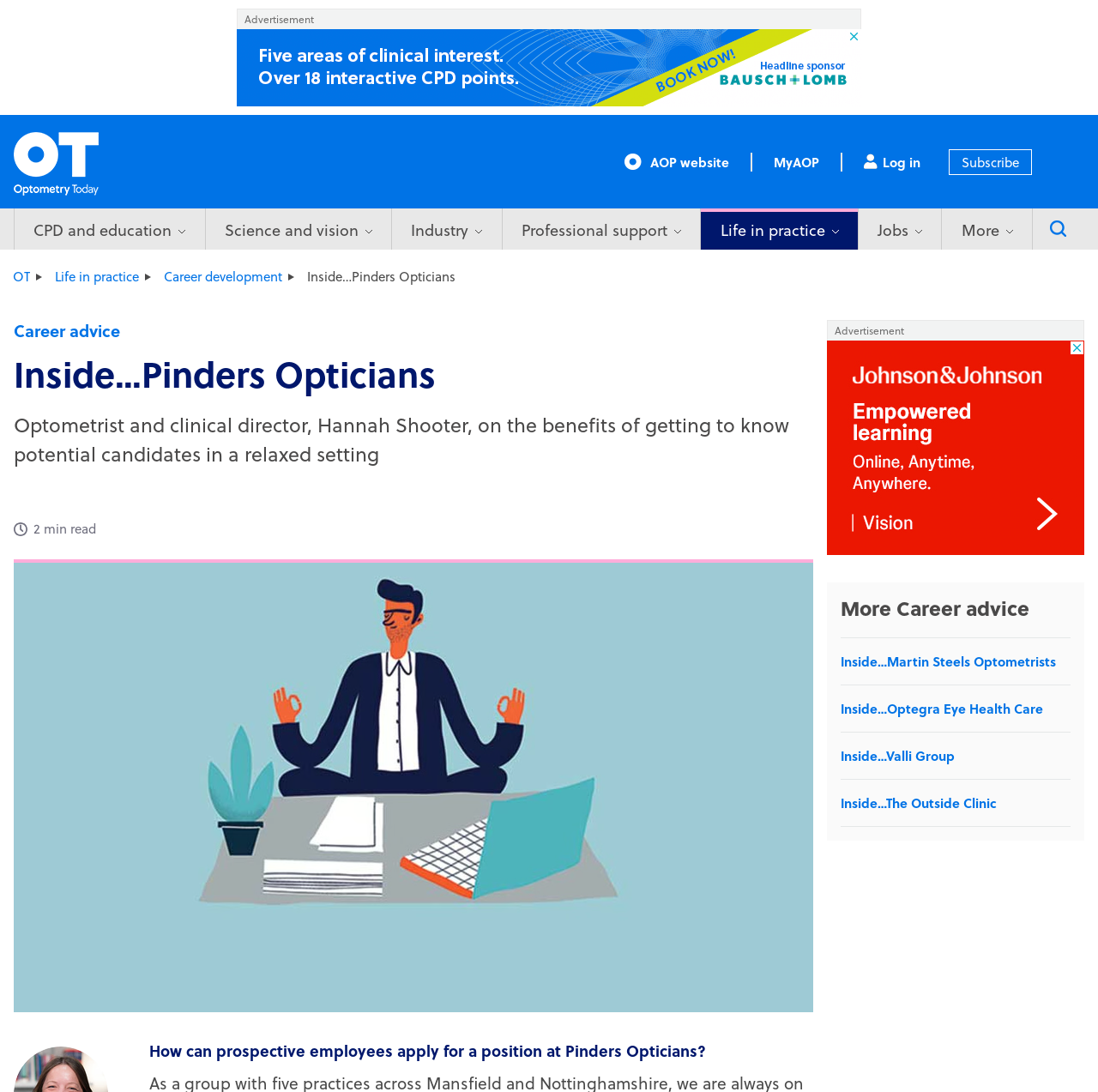What is the name of the section that contains links to other optometrists' articles?
Using the details shown in the screenshot, provide a comprehensive answer to the question.

I found the answer by looking at the heading element that contains the name of the section, which is 'More Career advice'. This section contains links to other optometrists' articles, such as 'Inside…Martin Steels Optometrists' and 'Inside…Optegra Eye Health Care'.